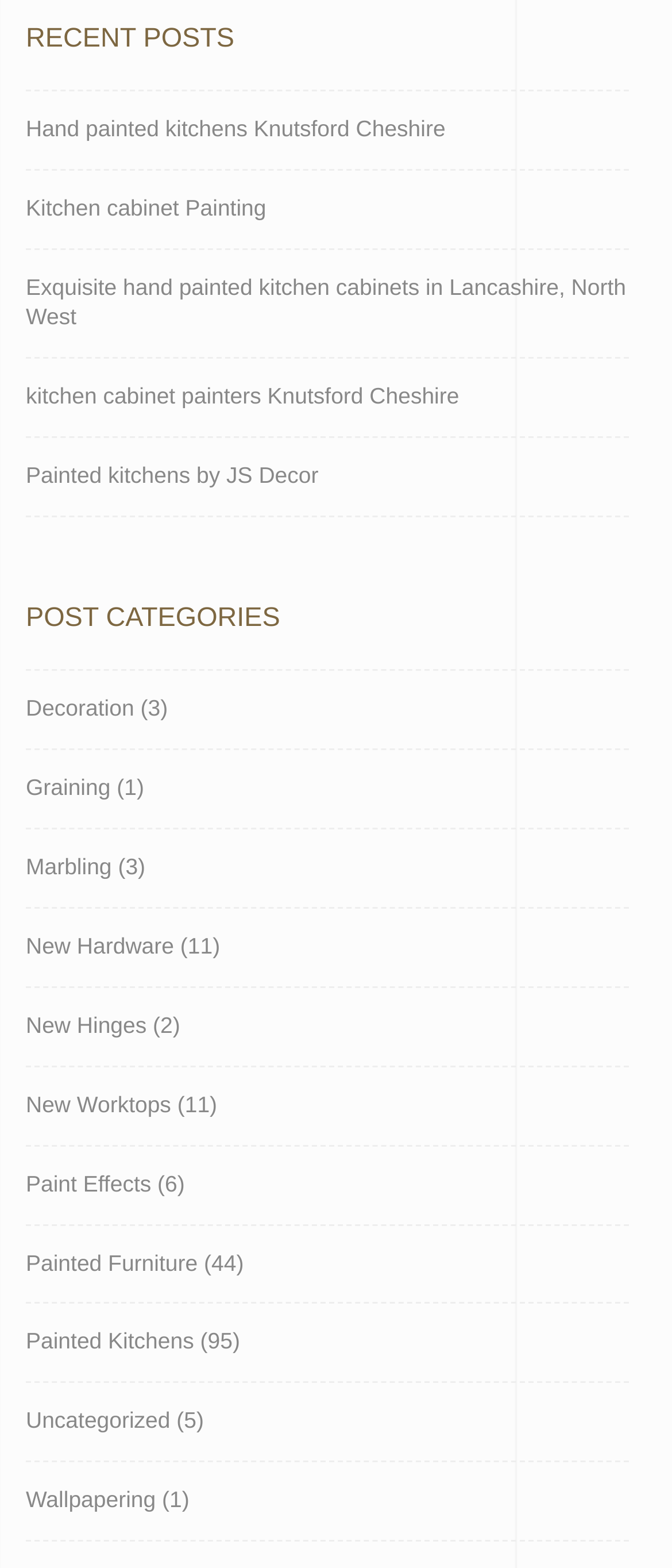Respond to the question below with a single word or phrase: What is the category with the most posts?

Painted Kitchens